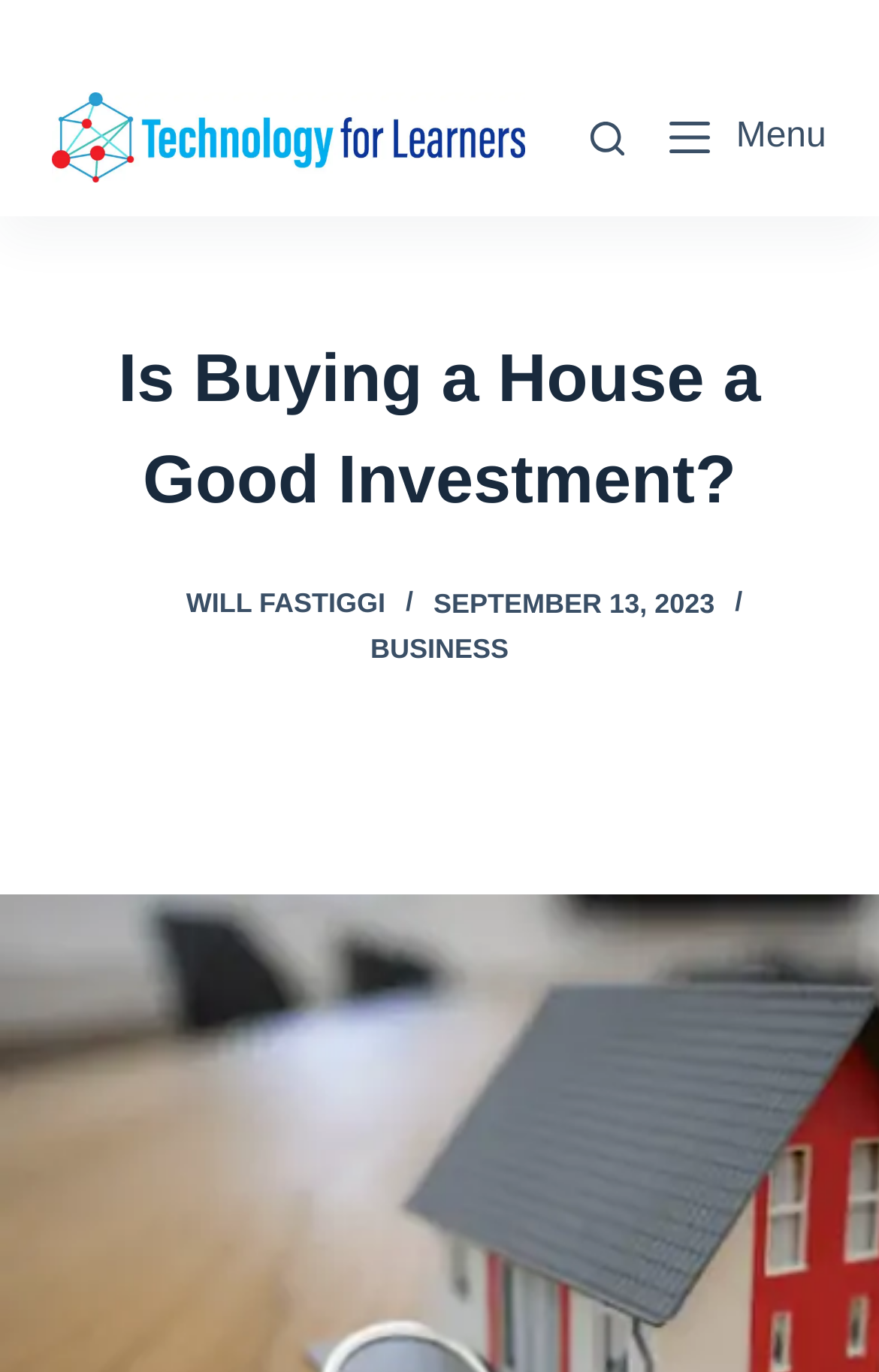Please locate the bounding box coordinates of the element that should be clicked to achieve the given instruction: "open menu".

[0.762, 0.079, 0.94, 0.122]